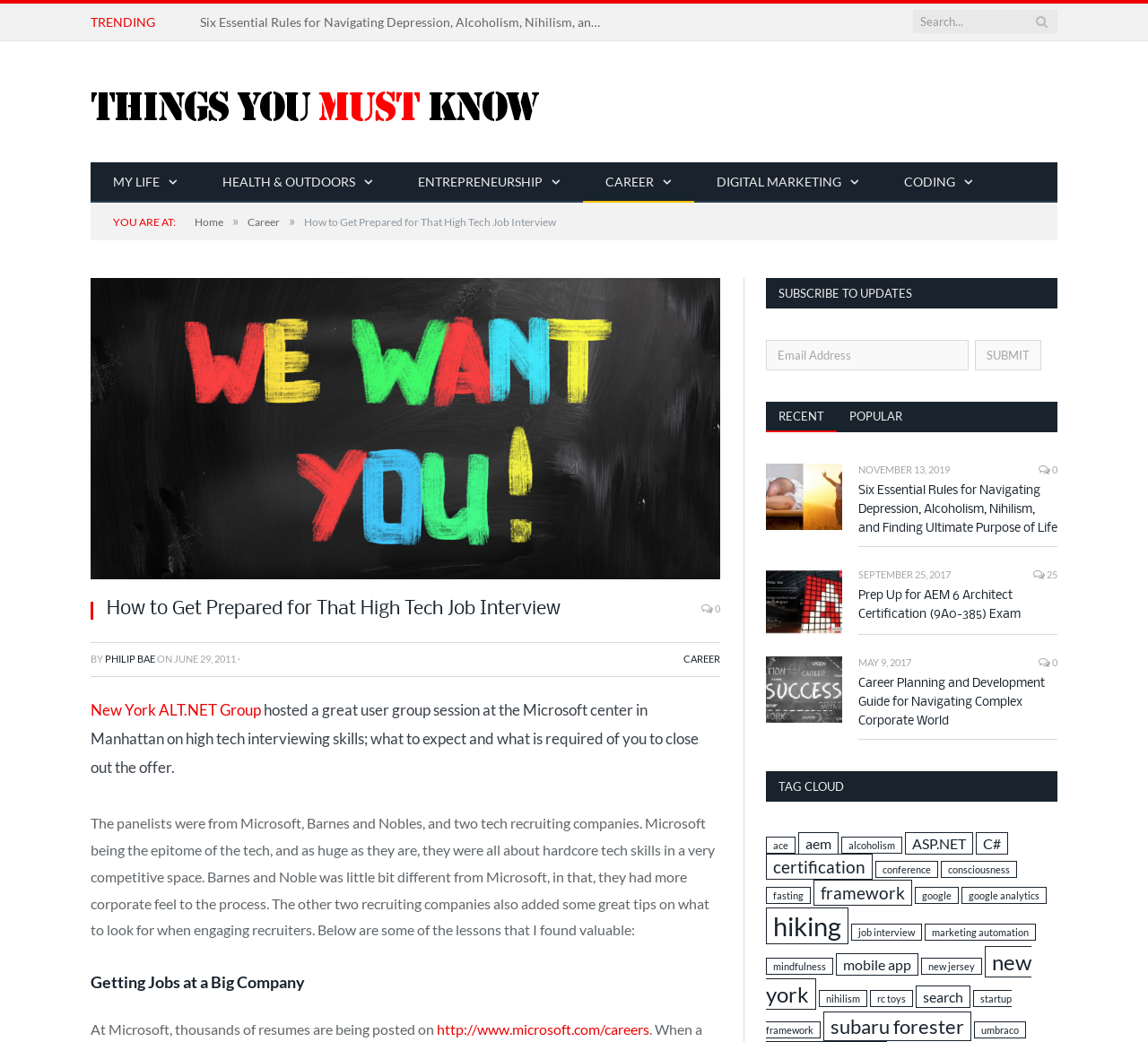Determine the bounding box coordinates of the element that should be clicked to execute the following command: "View the recent posts".

[0.667, 0.386, 0.729, 0.415]